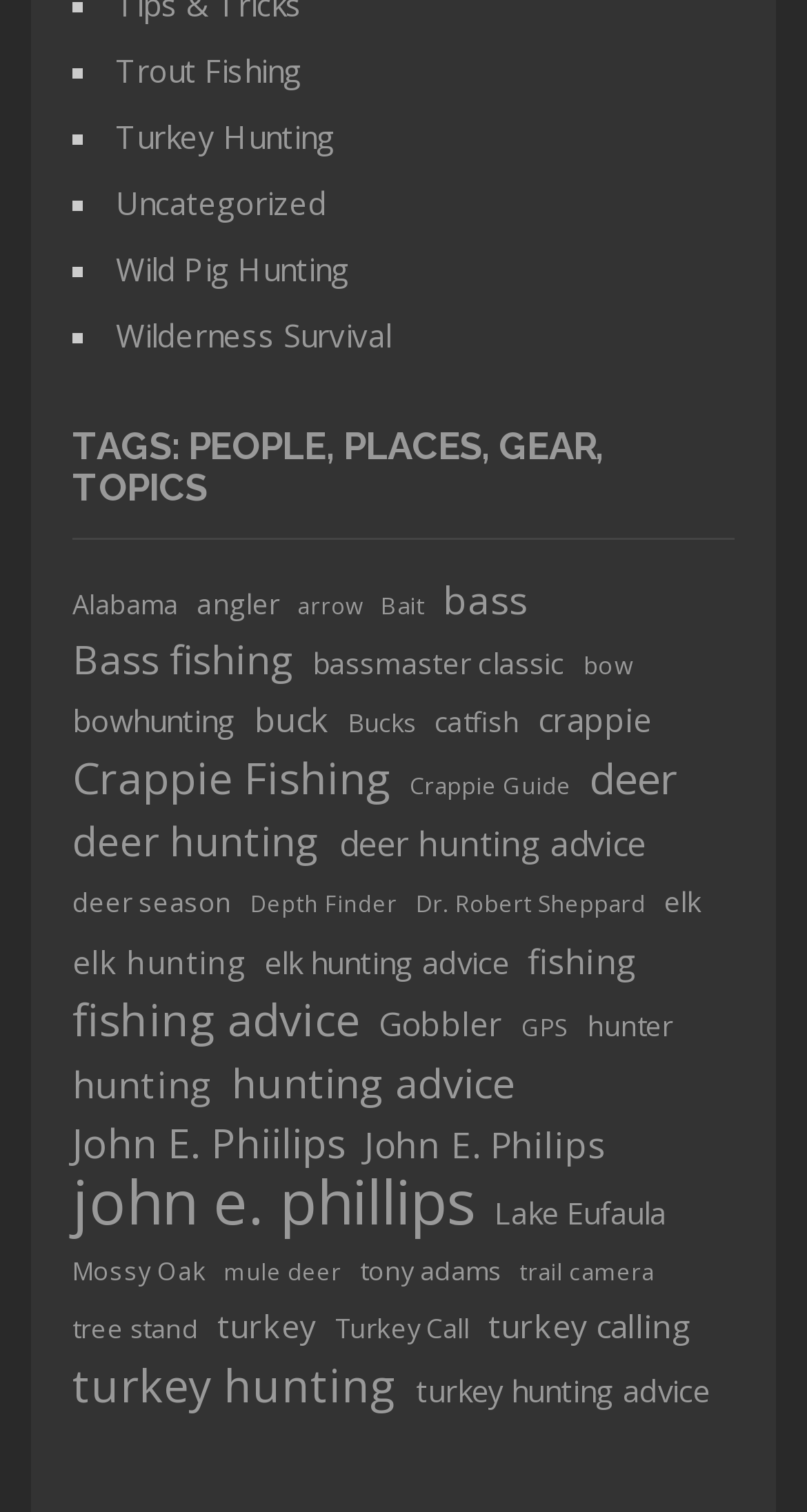Pinpoint the bounding box coordinates of the clickable area necessary to execute the following instruction: "Read about Turkey Hunting". The coordinates should be given as four float numbers between 0 and 1, namely [left, top, right, bottom].

[0.09, 0.898, 0.492, 0.935]